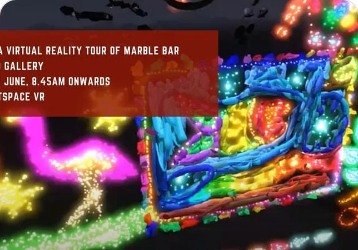Compose an extensive description of the image.

The image promotes a virtual reality tour of the Marble Bar Gallery, inviting participants to immerse themselves in a vibrant and interactive artistic experience. Scheduled for June, starting at 8:45 AM, this event showcases Indigenous artwork transformed into a digital 3D space. The colorful visuals suggest a lively atmosphere, enhancing engagement with the art. The tour takes place in a virtual environment called "Spaces VR," encouraging attendees to explore and appreciate the creativity of local artists in an innovative format.